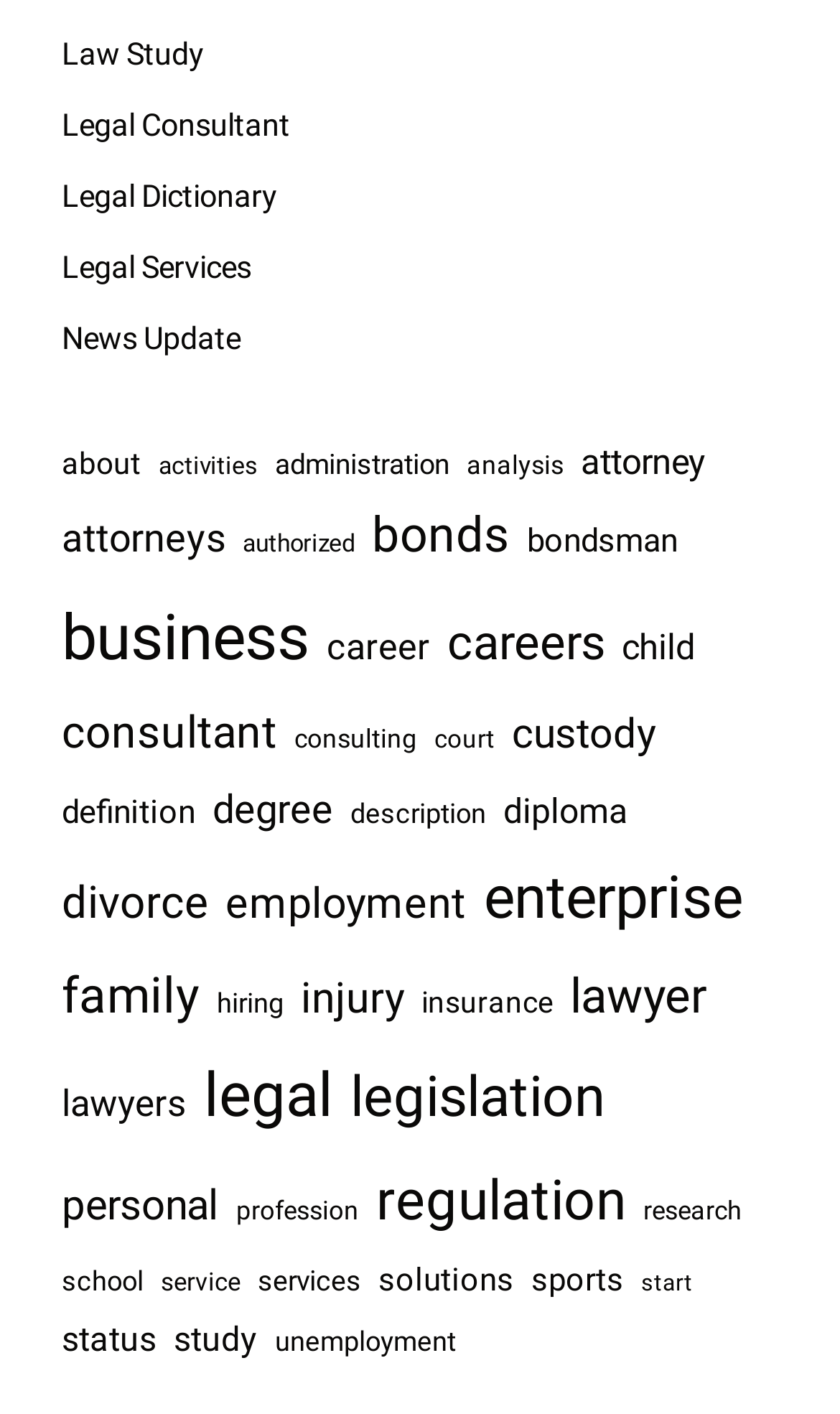How many links are on the webpage?
Based on the visual content, answer with a single word or a brief phrase.

199 links